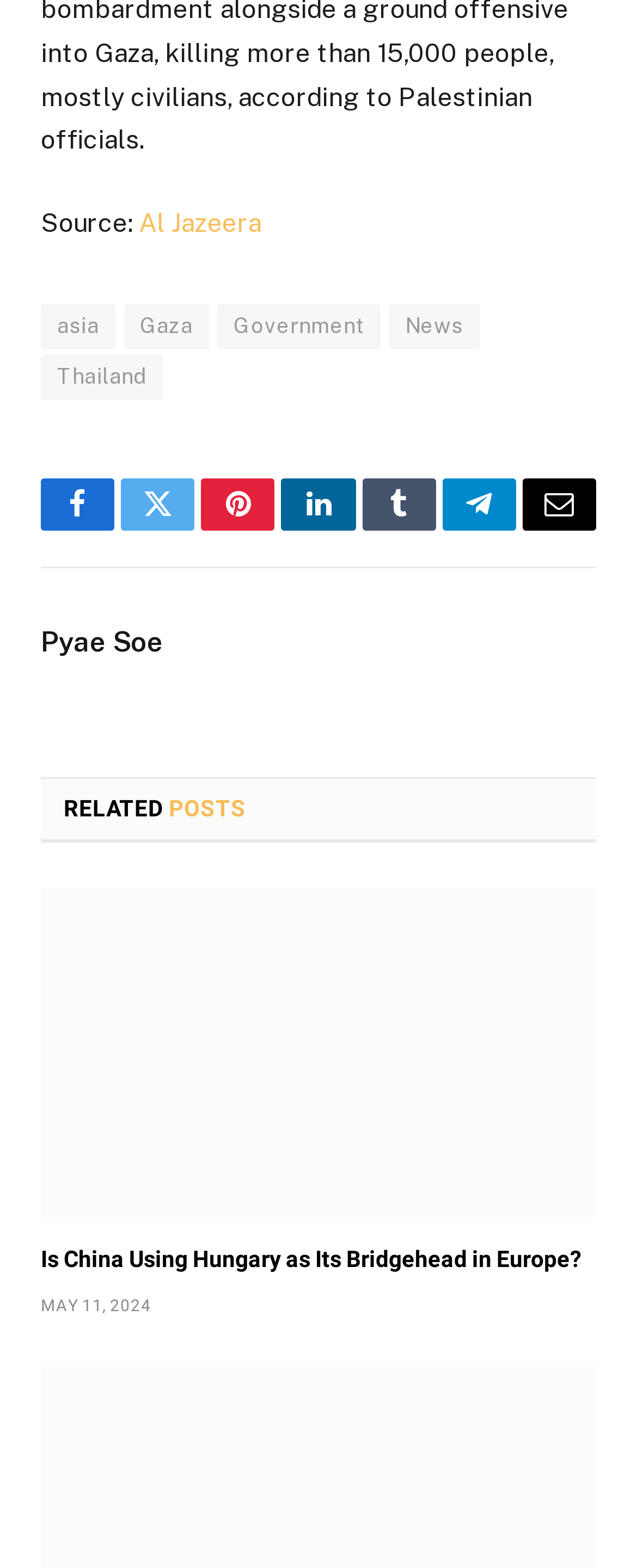Locate the bounding box coordinates of the area to click to fulfill this instruction: "Click on the 'Al Jazeera' link". The bounding box should be presented as four float numbers between 0 and 1, in the order [left, top, right, bottom].

[0.218, 0.132, 0.41, 0.152]